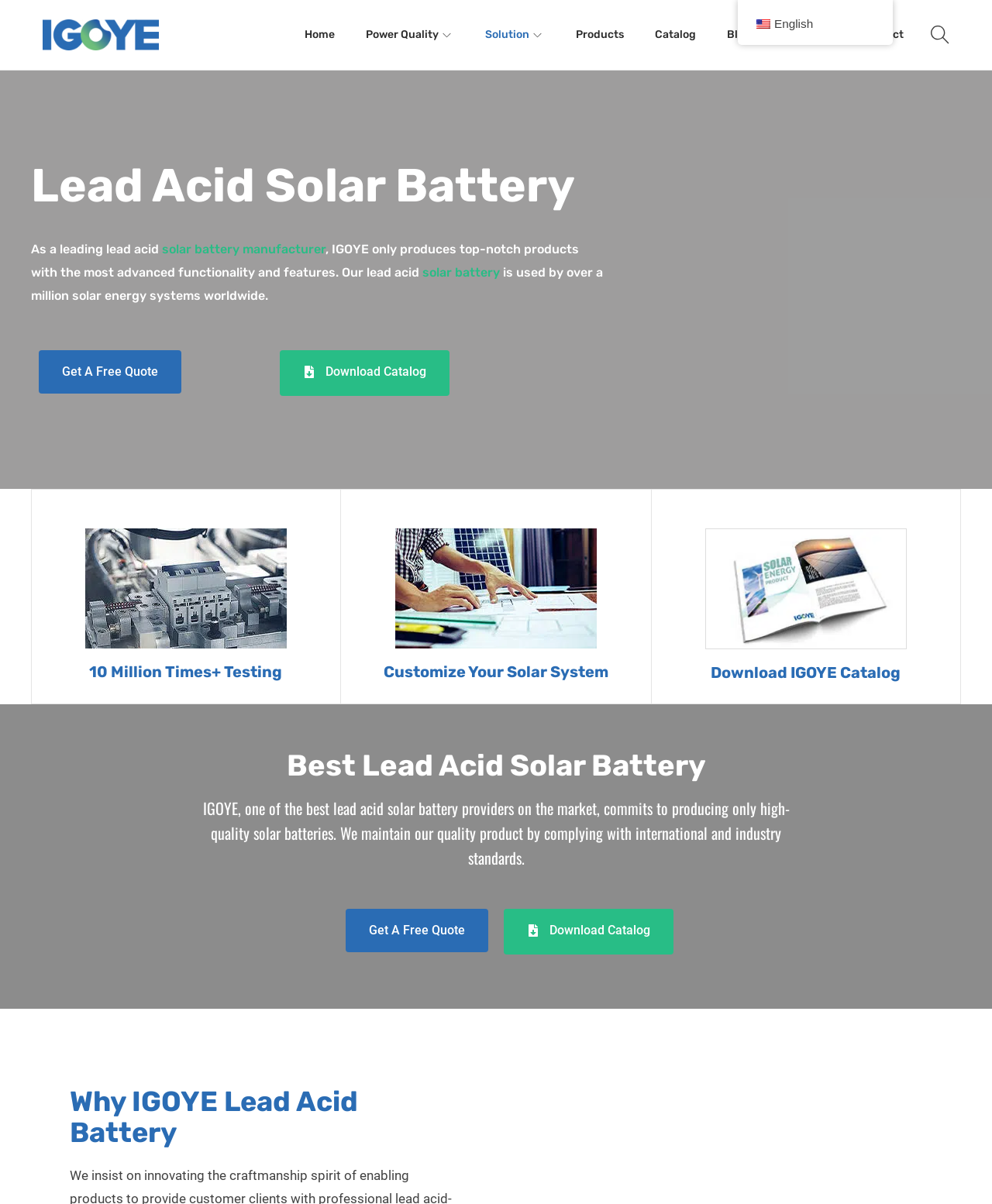Analyze the image and deliver a detailed answer to the question: What is the name of the company?

The company name is mentioned in the logo at the top left corner of the webpage, and also in the text 'As a leading lead acid solar battery manufacturer, IGOYE only produces top-notch products...'.